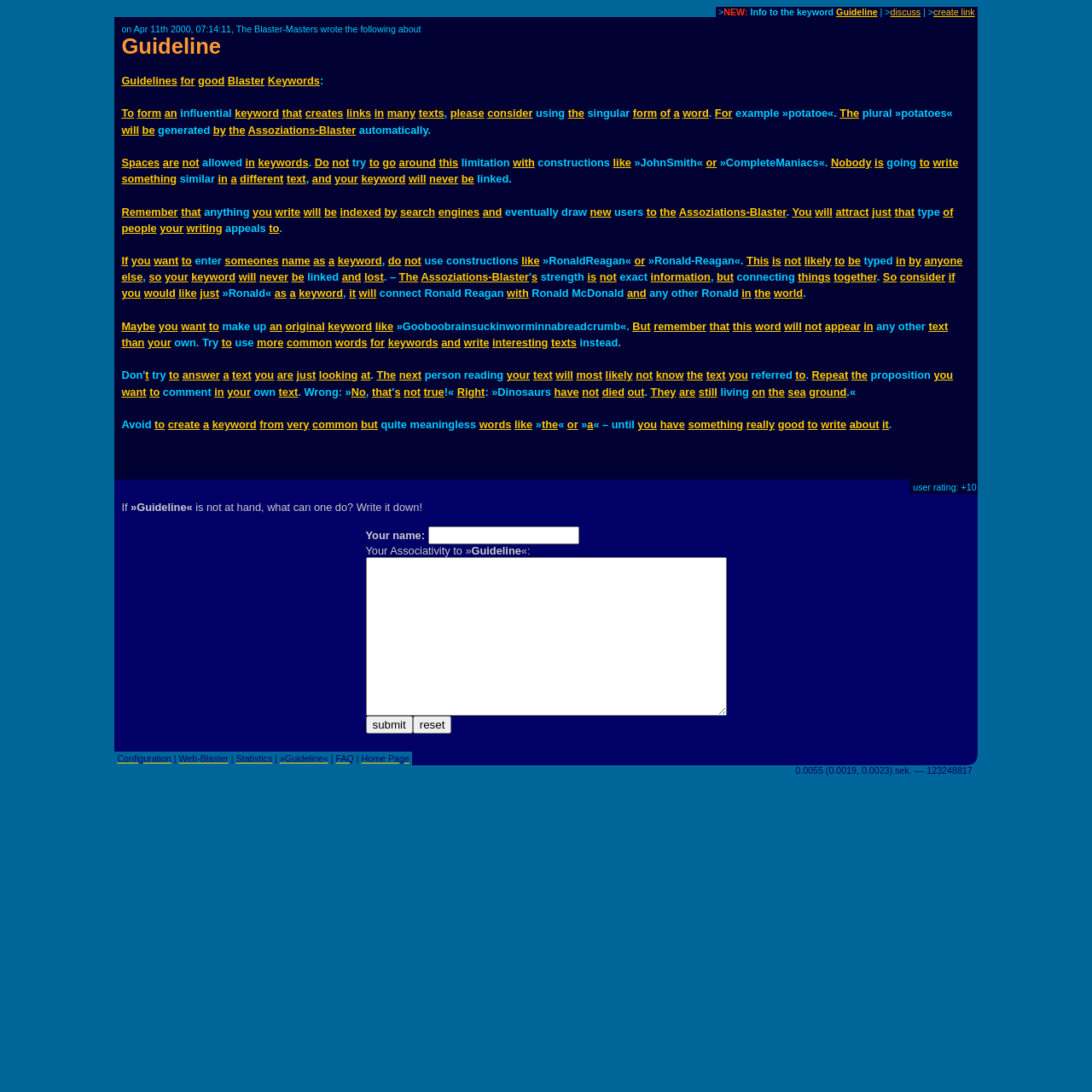Using the information shown in the image, answer the question with as much detail as possible: What is the purpose of the Assoziations-Blaster?

The Assoziations-Blaster is an interactive text network with automatic real-time linking, and its purpose is to form influential keywords that create links in many texts, as stated in the guidelines for good Blaster keywords.